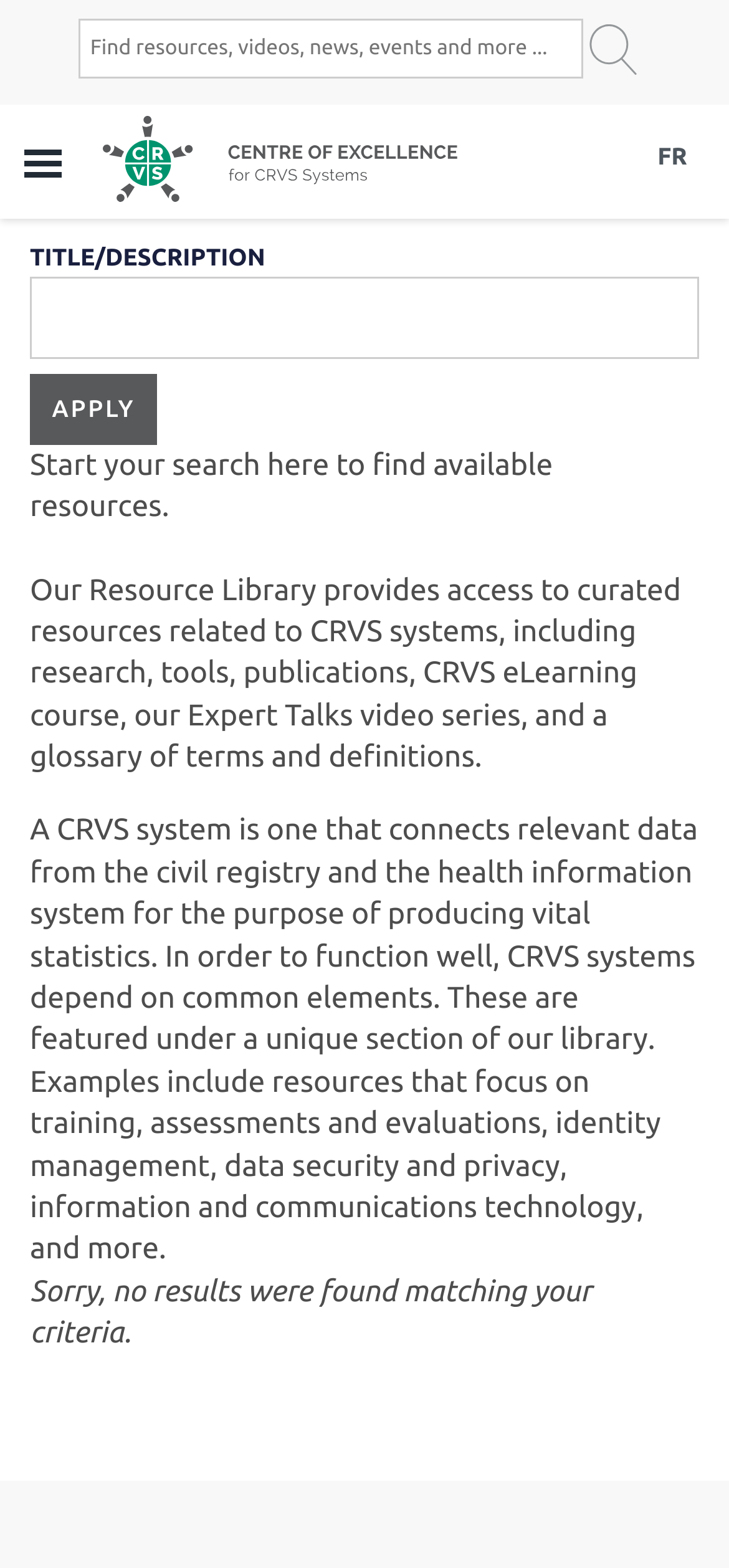Use a single word or phrase to answer the following:
What message is displayed when no results are found?

Sorry, no results were found